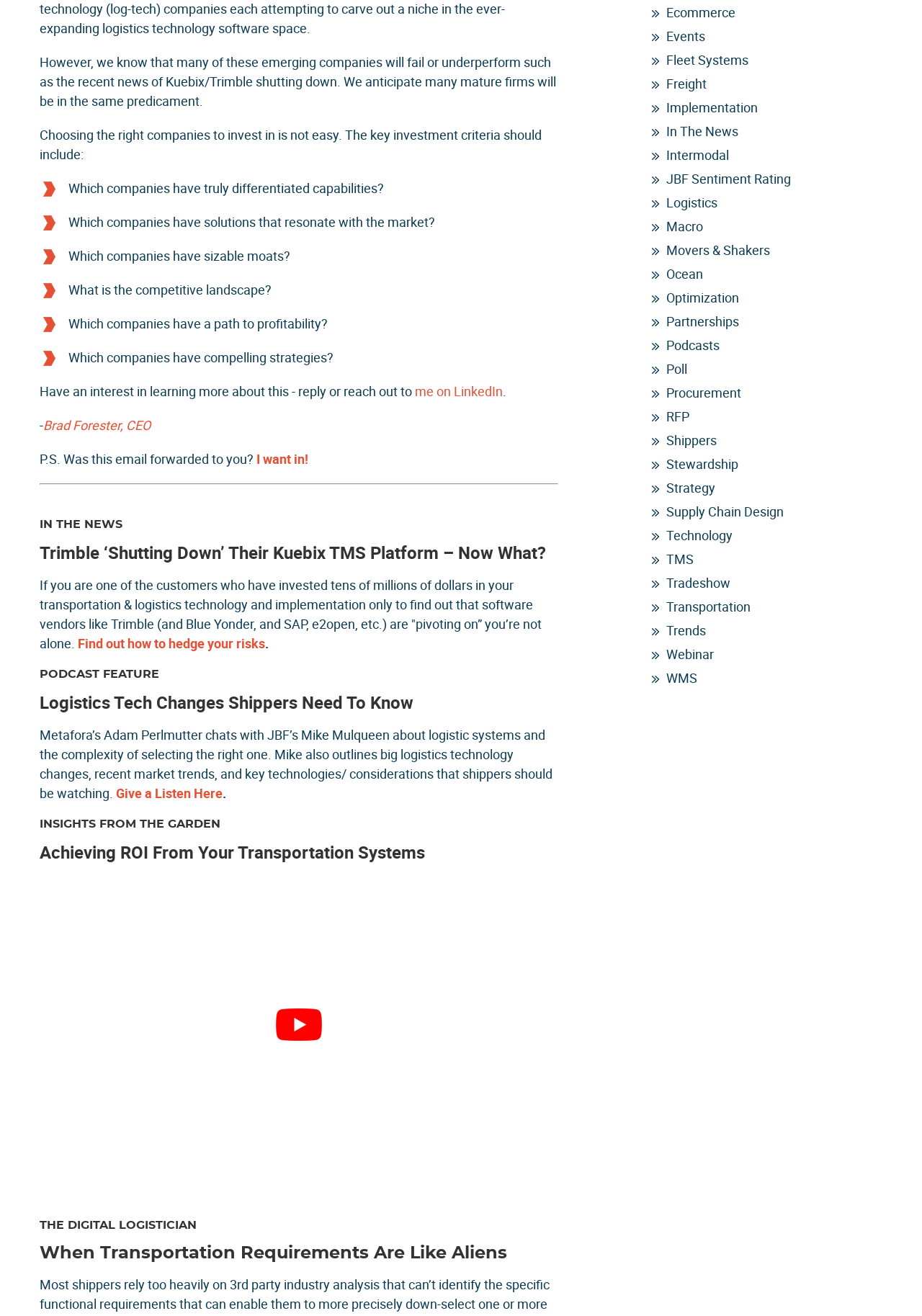Find and provide the bounding box coordinates for the UI element described here: "FAQ". The coordinates should be given as four float numbers between 0 and 1: [left, top, right, bottom].

None